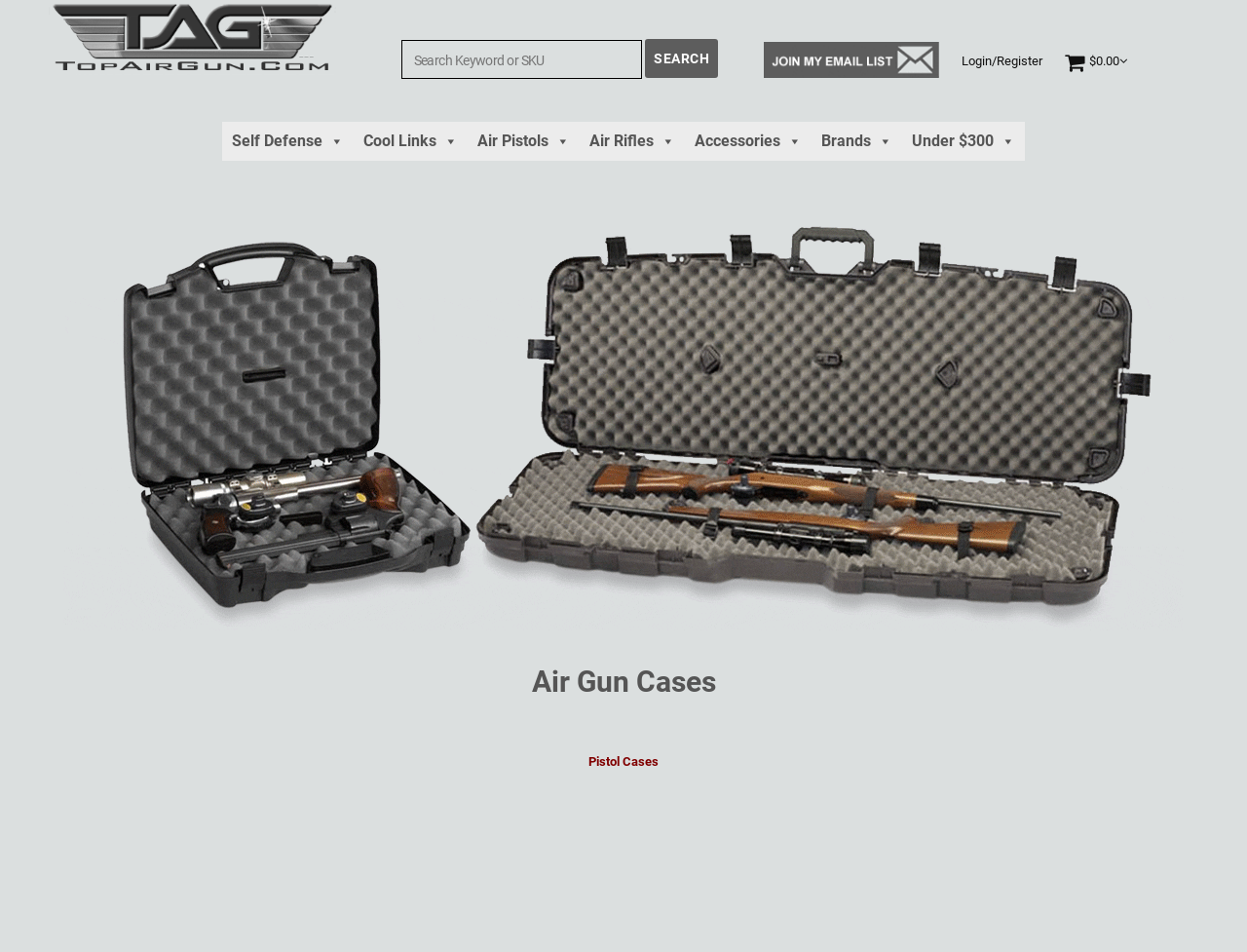Using the element description provided, determine the bounding box coordinates in the format (top-left x, top-left y, bottom-right x, bottom-right y). Ensure that all values are floating point numbers between 0 and 1. Element description: $0.00

[0.854, 0.056, 0.904, 0.072]